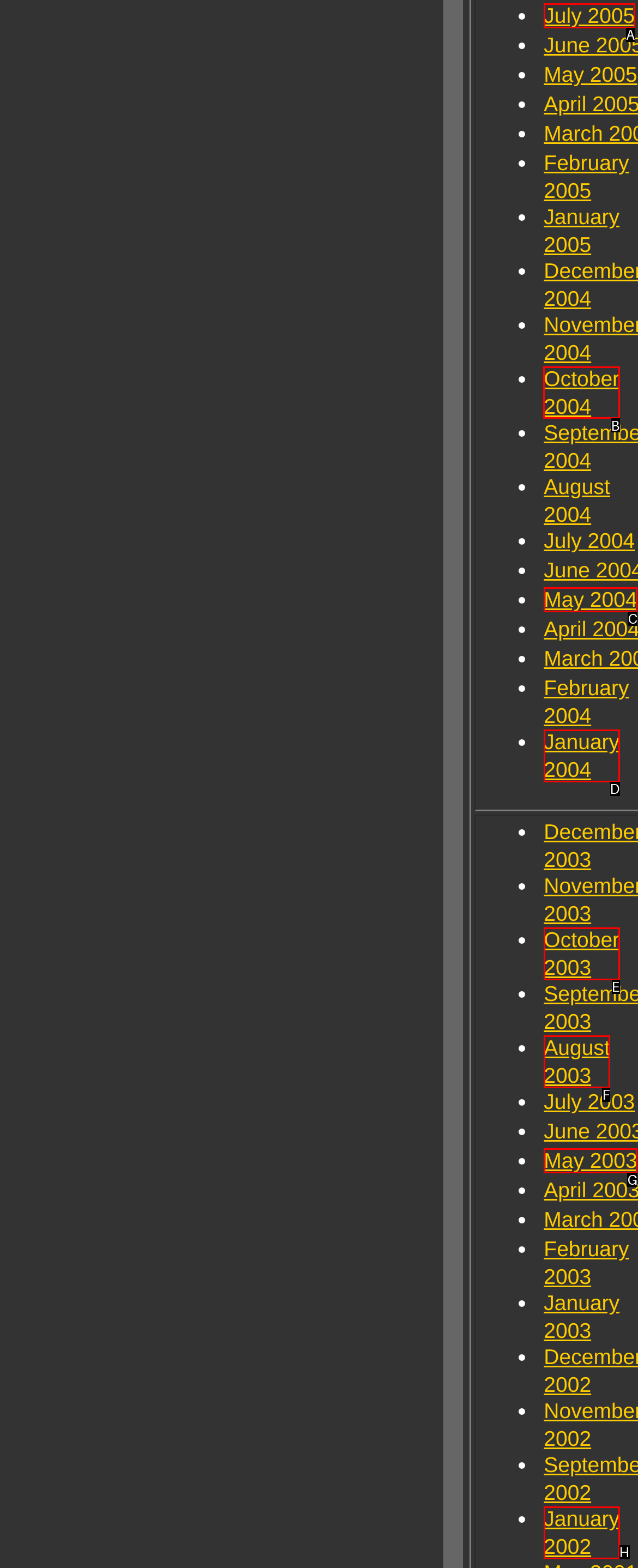Given the task: Access October 2004, point out the letter of the appropriate UI element from the marked options in the screenshot.

B